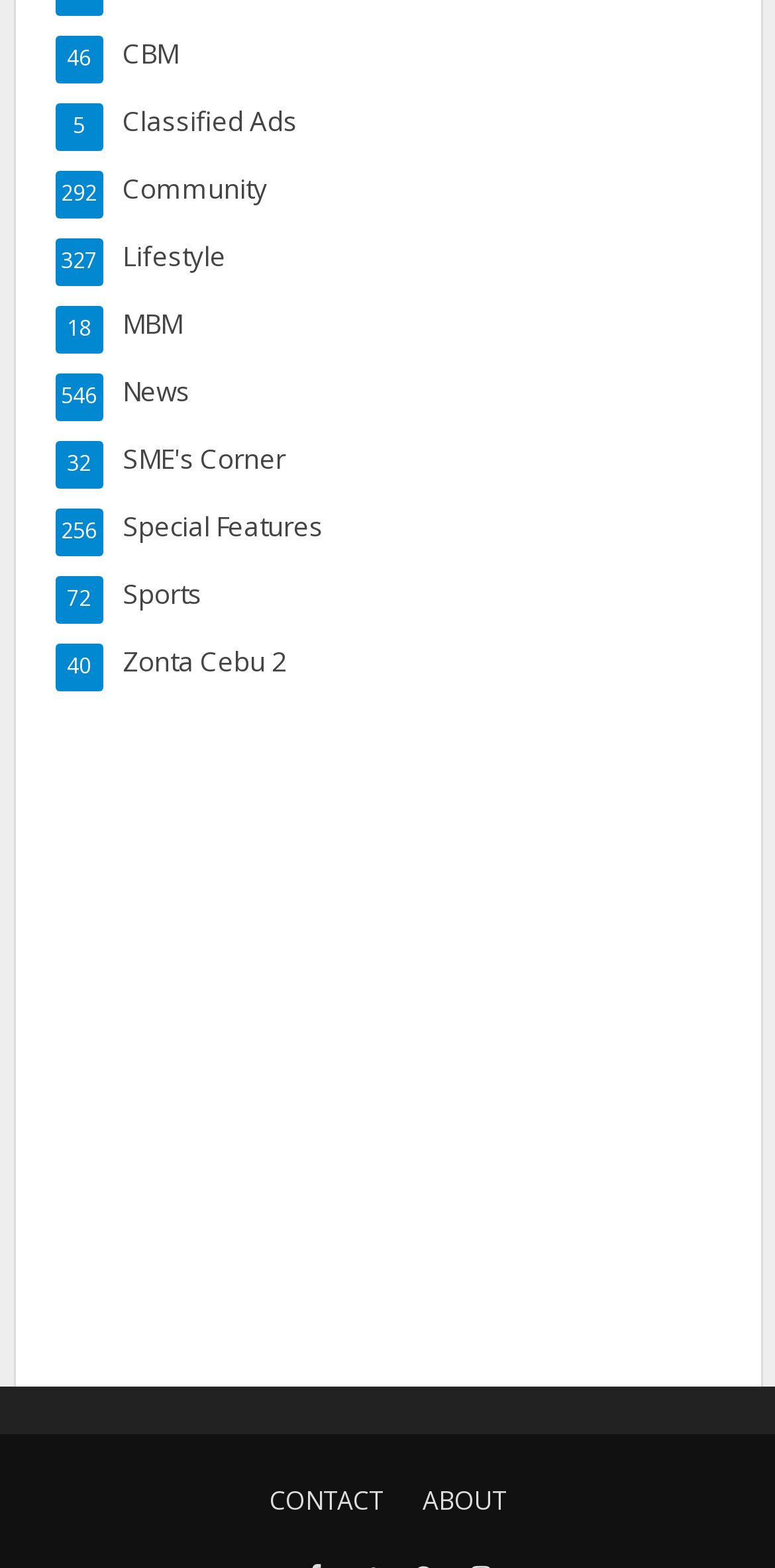Please identify the bounding box coordinates of the area that needs to be clicked to fulfill the following instruction: "View Classified Ads."

[0.071, 0.065, 0.929, 0.09]